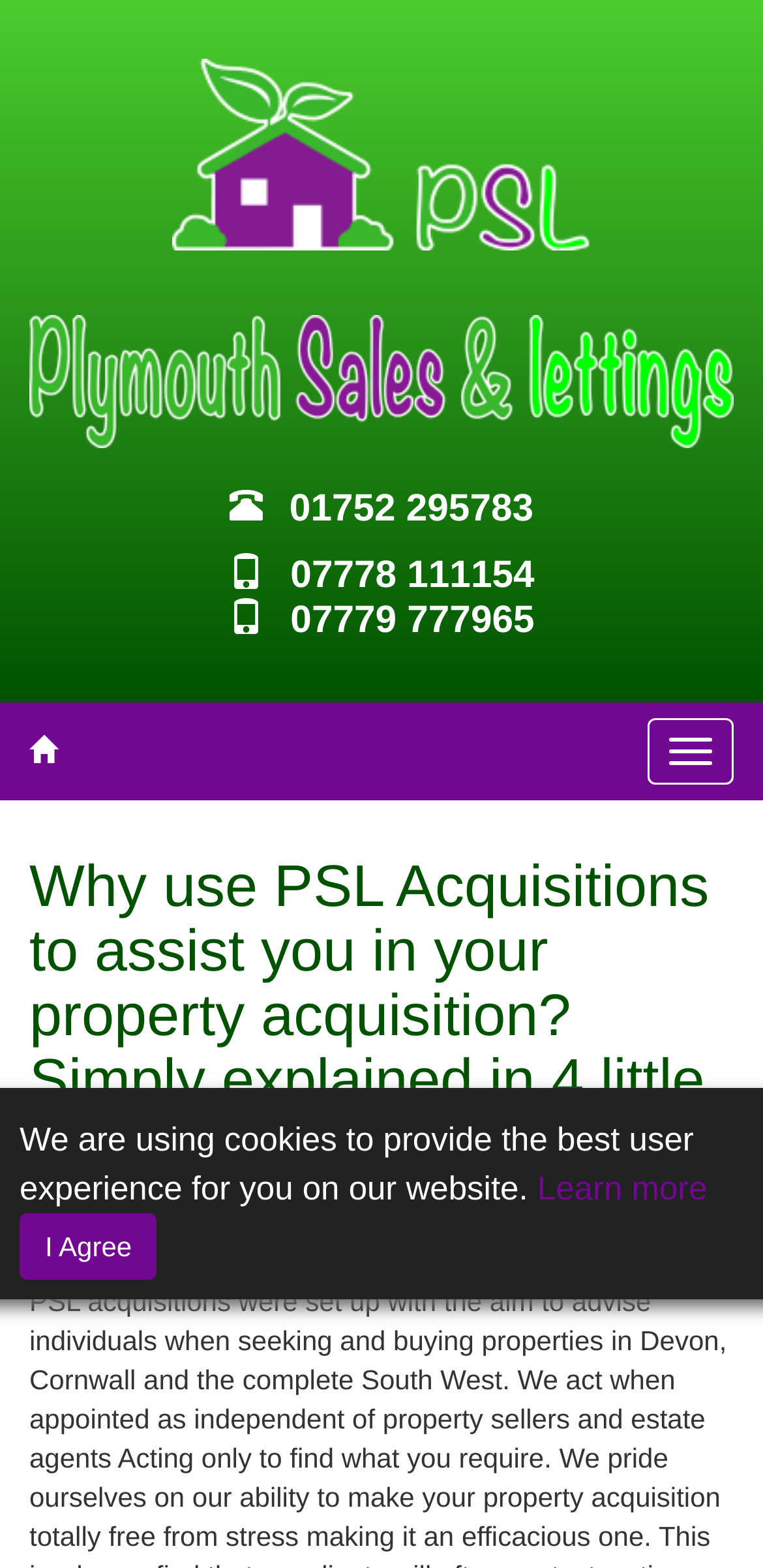Can you find and provide the title of the webpage?

Why use PSL Acquisitions to assist you in your property acquisition?
Simply explained in 4 little words – Save Time and Money